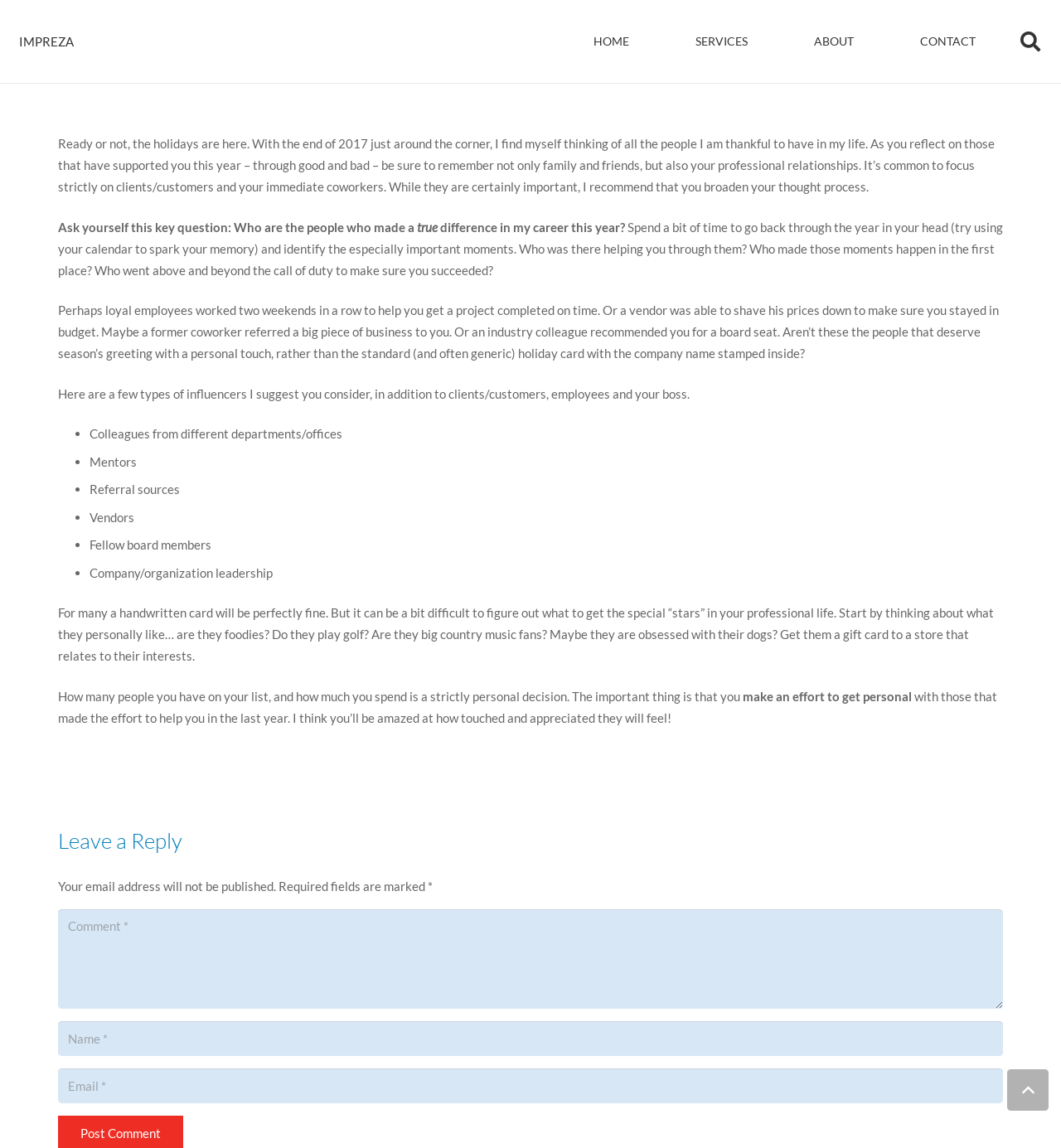Locate the bounding box coordinates of the element you need to click to accomplish the task described by this instruction: "Go to CONTACT".

[0.836, 0.0, 0.951, 0.072]